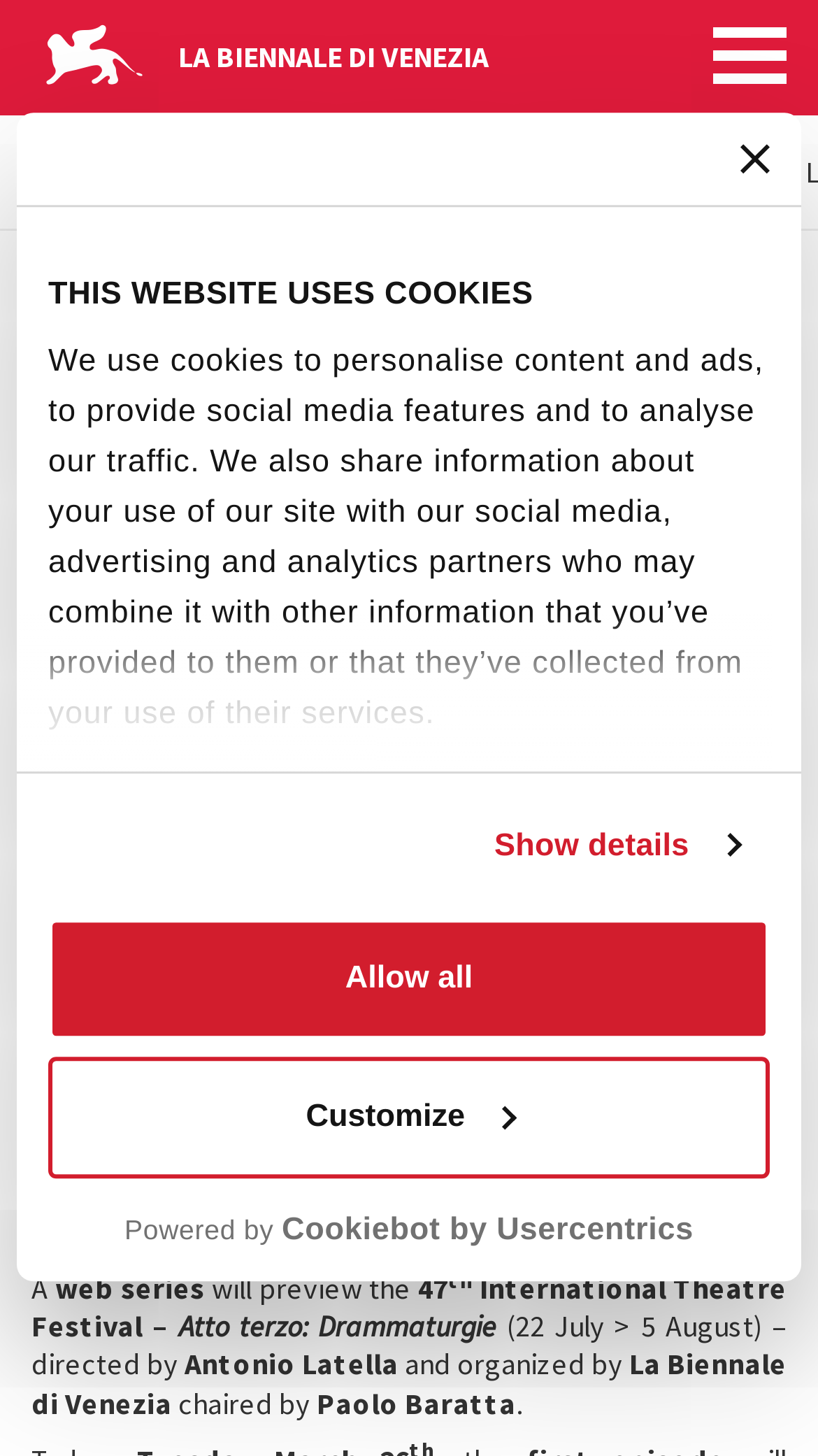Please find the bounding box coordinates of the section that needs to be clicked to achieve this instruction: "Customize cookie settings".

[0.059, 0.725, 0.941, 0.809]